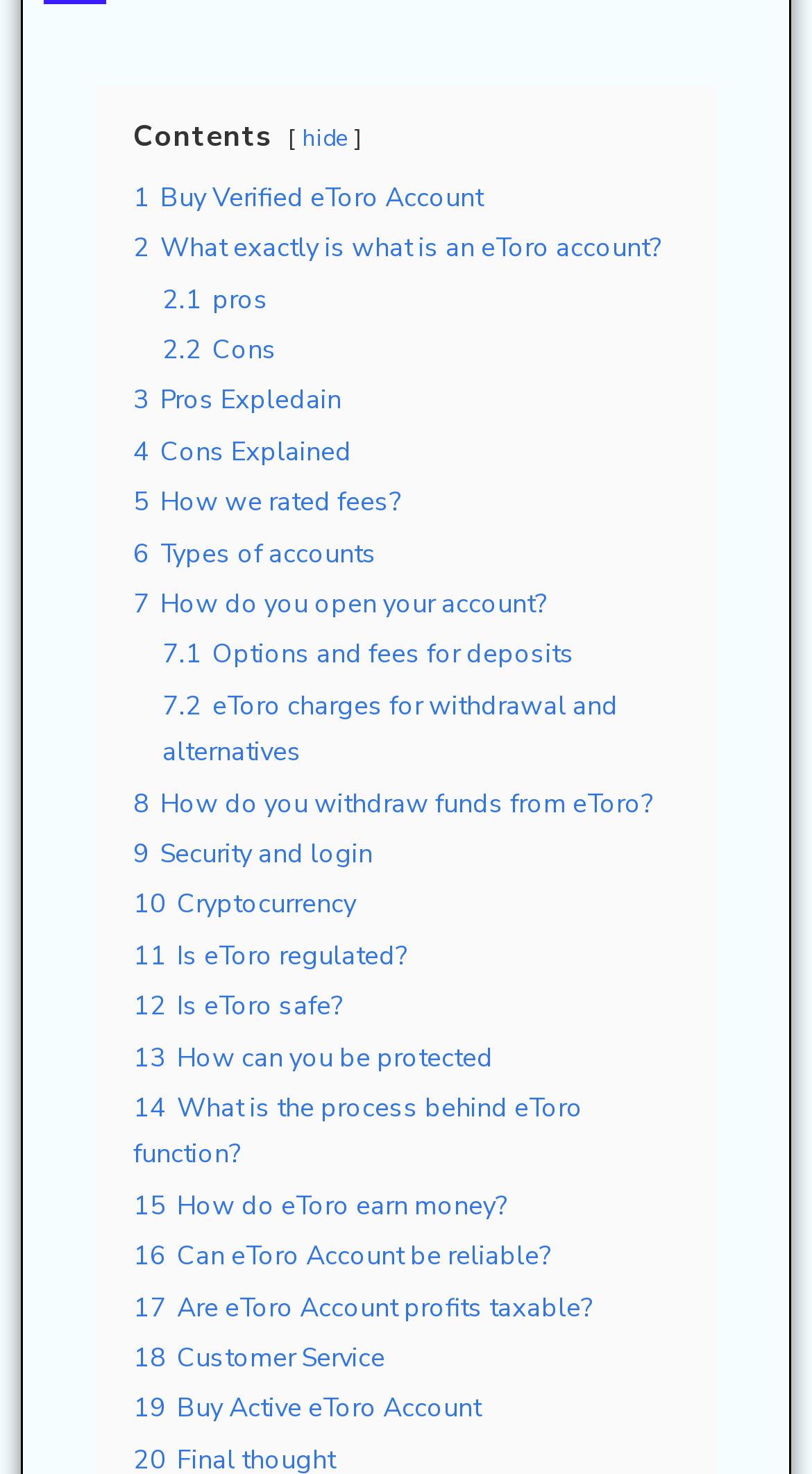Please locate the bounding box coordinates of the element that should be clicked to achieve the given instruction: "Explore 'Pros Explained'".

[0.164, 0.259, 0.421, 0.283]